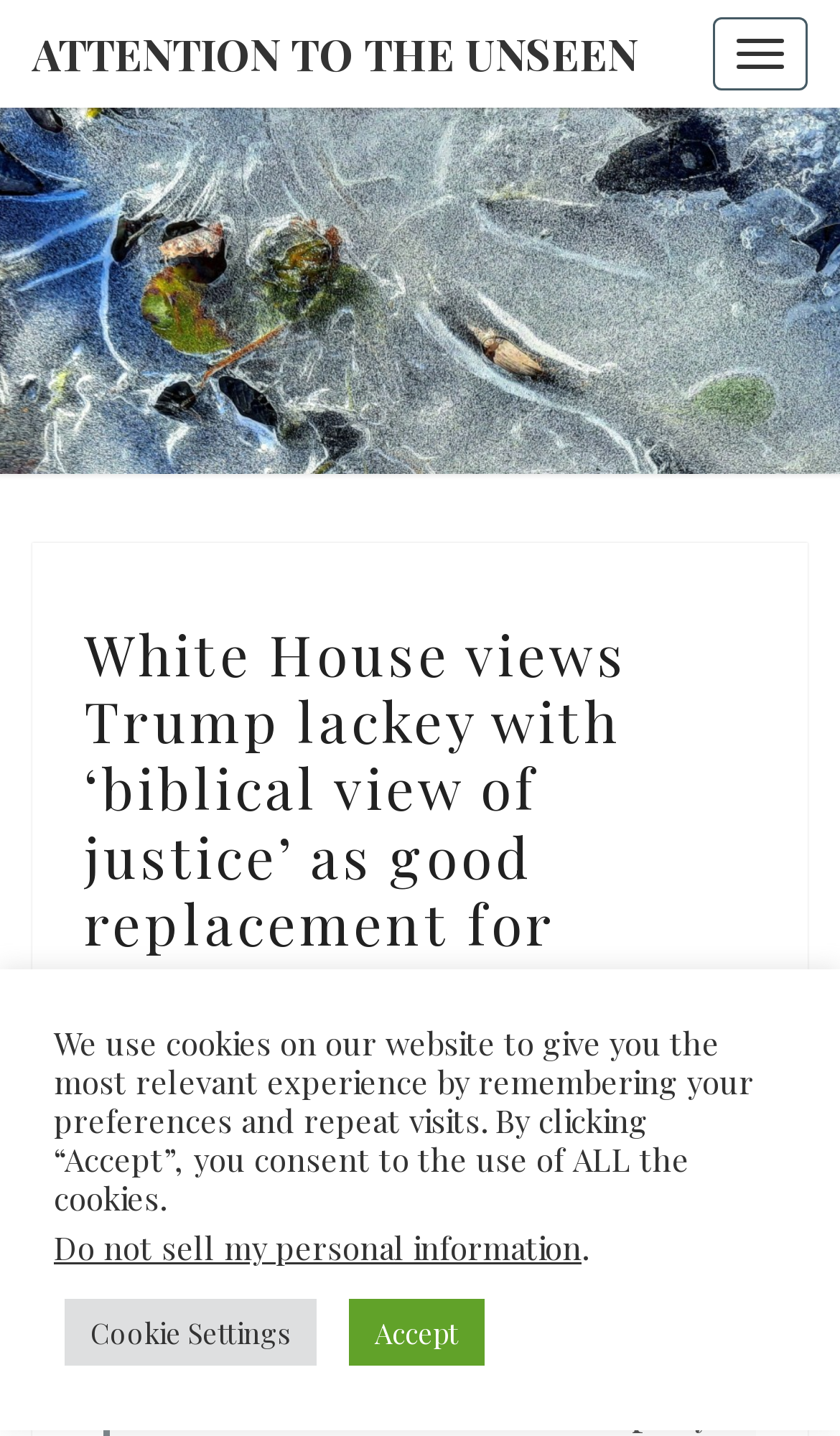Please pinpoint the bounding box coordinates for the region I should click to adhere to this instruction: "Toggle navigation".

[0.849, 0.012, 0.962, 0.063]